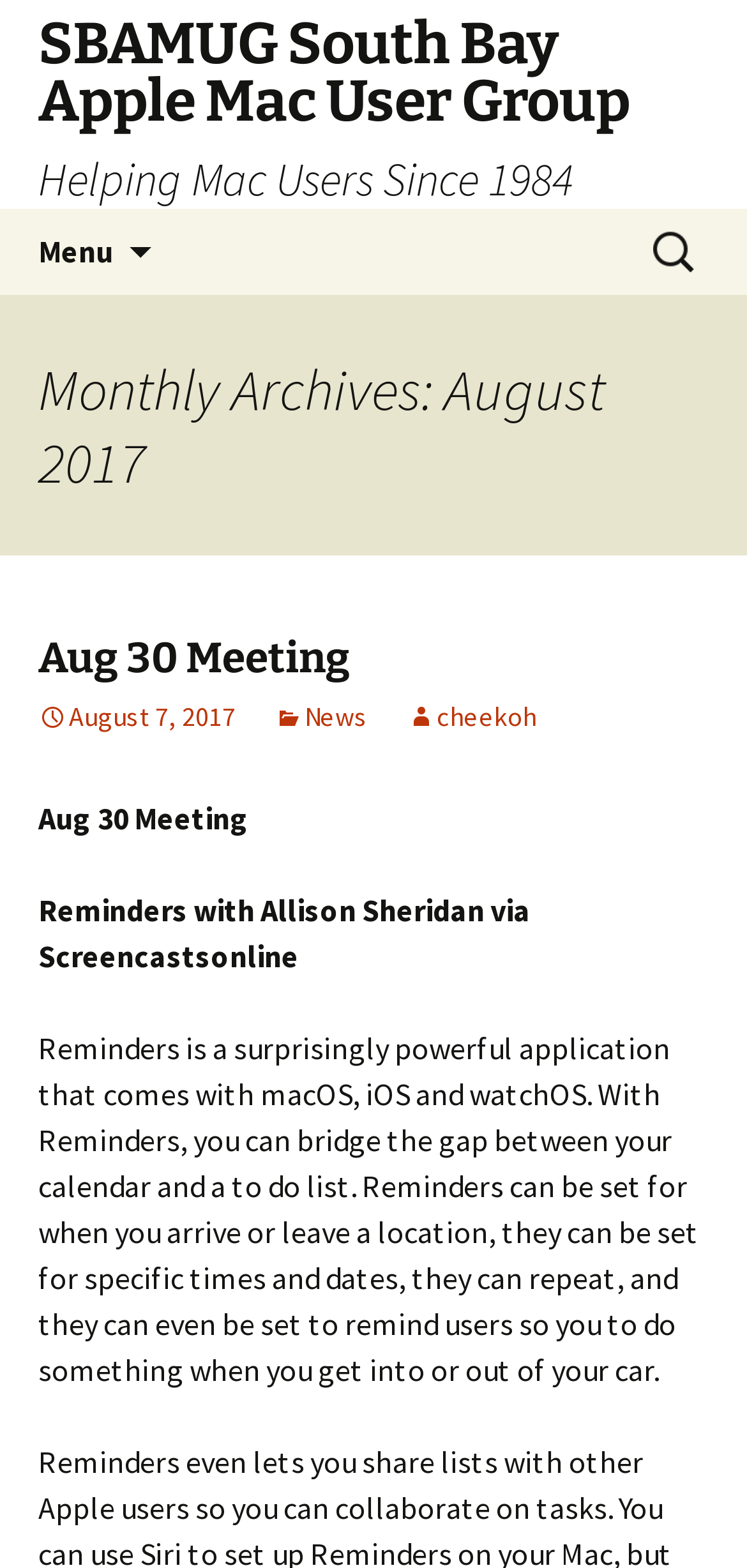Respond to the following query with just one word or a short phrase: 
What is the date of the meeting mentioned in the webpage?

August 30, 2017